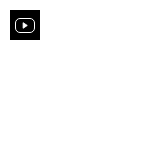Explain what is happening in the image with as much detail as possible.

The image depicts a moment related to a headline about Kate Middleton and Prince William, specifically focusing on their birthday wish to Meghan Markle amid an ongoing royal feud. The context suggests a significant event occurring between the members of the British royal family. Accompanying this image, there is a timestamp indicating the event was relevant as of August 4, 2022, at 3:12 PM. The image likely captures either an emotional or formal aspect of their relationship during this period, highlighting the complexities of family dynamics in the public eye.